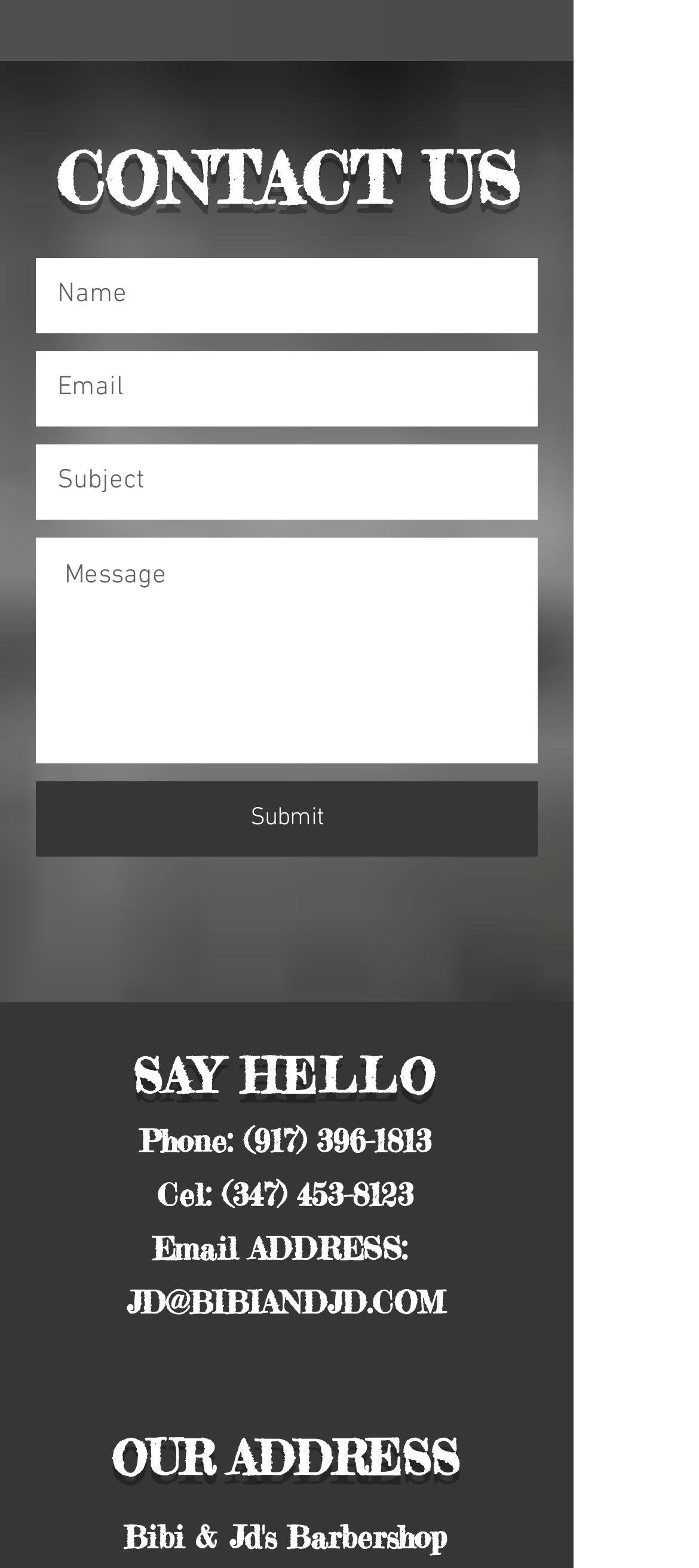Determine the bounding box coordinates for the clickable element to execute this instruction: "Click the Submit button". Provide the coordinates as four float numbers between 0 and 1, i.e., [left, top, right, bottom].

[0.051, 0.498, 0.769, 0.546]